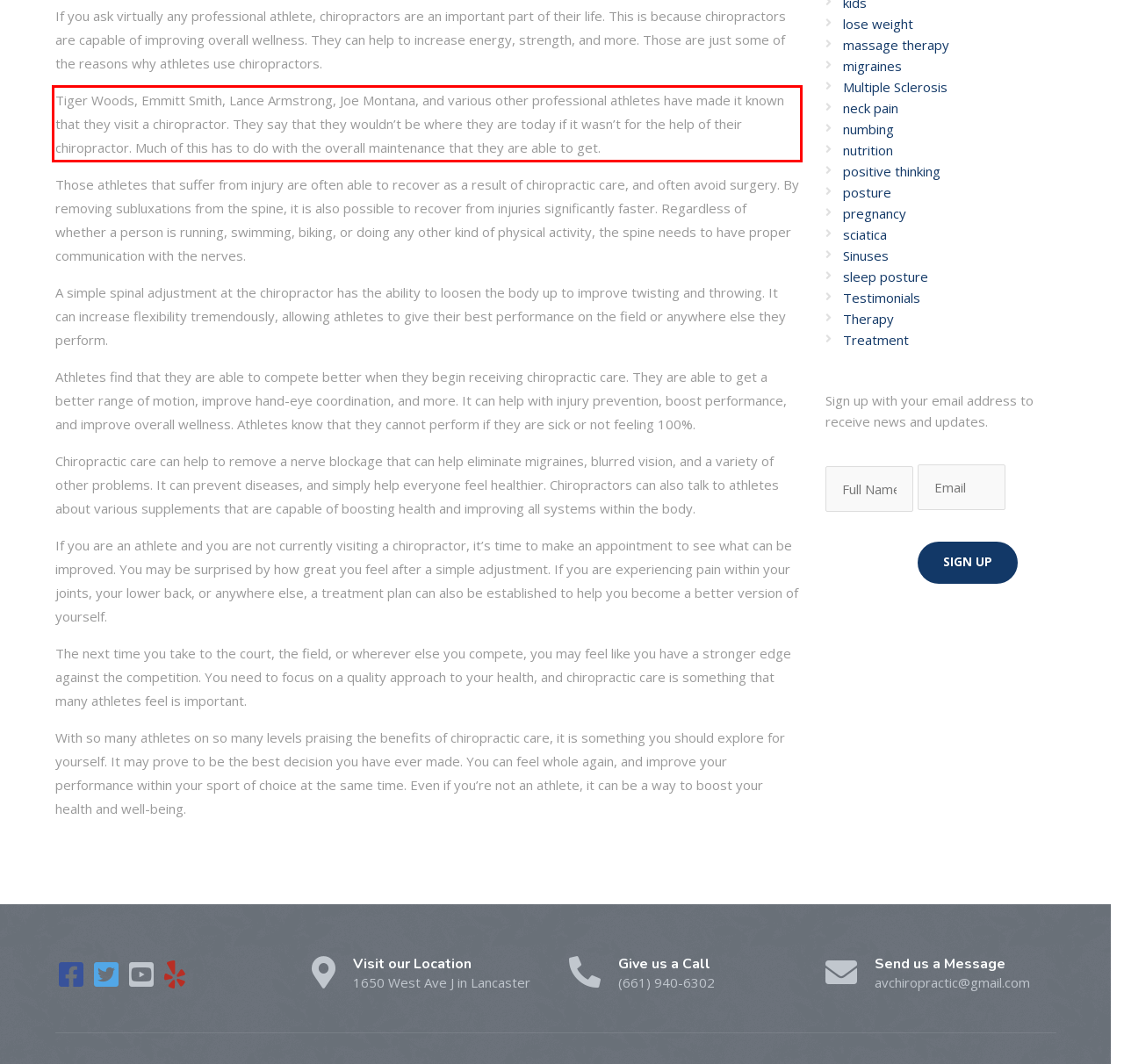You are provided with a screenshot of a webpage containing a red bounding box. Please extract the text enclosed by this red bounding box.

Tiger Woods, Emmitt Smith, Lance Armstrong, Joe Montana, and various other professional athletes have made it known that they visit a chiropractor. They say that they wouldn’t be where they are today if it wasn’t for the help of their chiropractor. Much of this has to do with the overall maintenance that they are able to get.